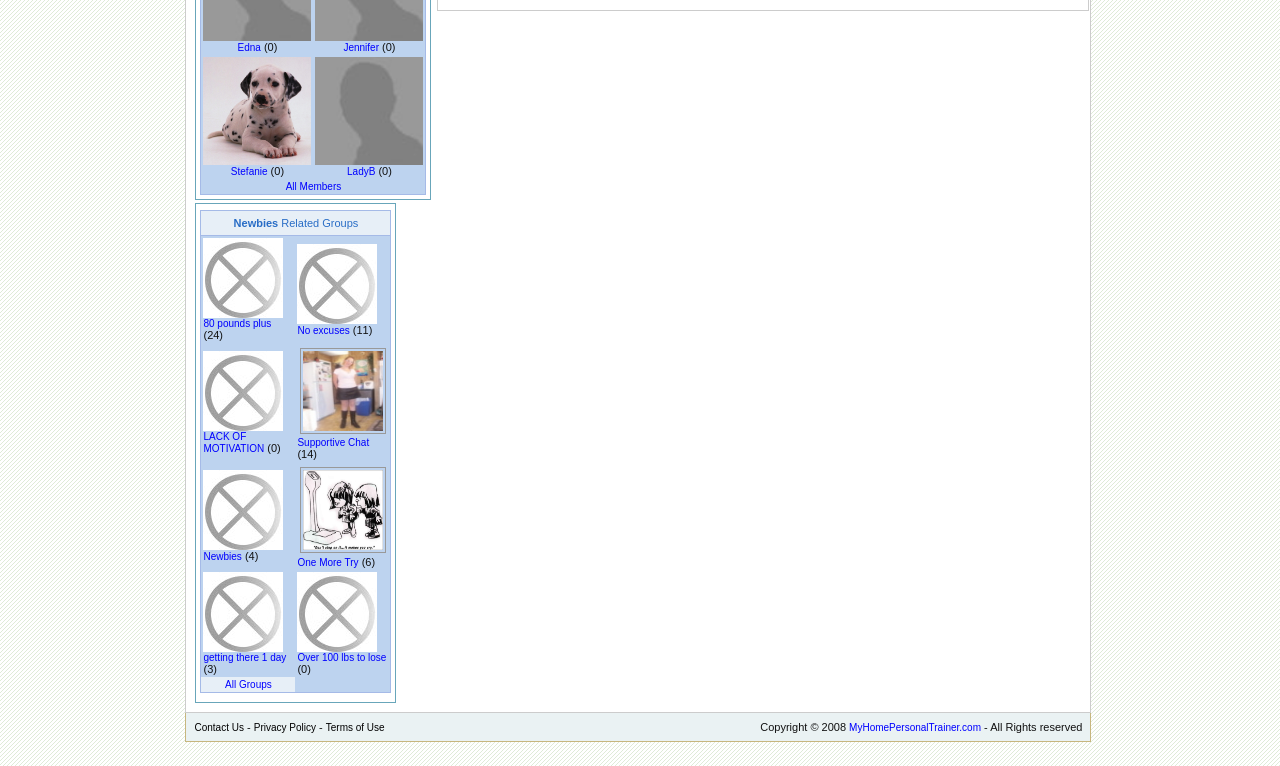Identify the bounding box coordinates for the UI element described by the following text: "Over 100 lbs to lose". Provide the coordinates as four float numbers between 0 and 1, in the format [left, top, right, bottom].

[0.232, 0.851, 0.302, 0.866]